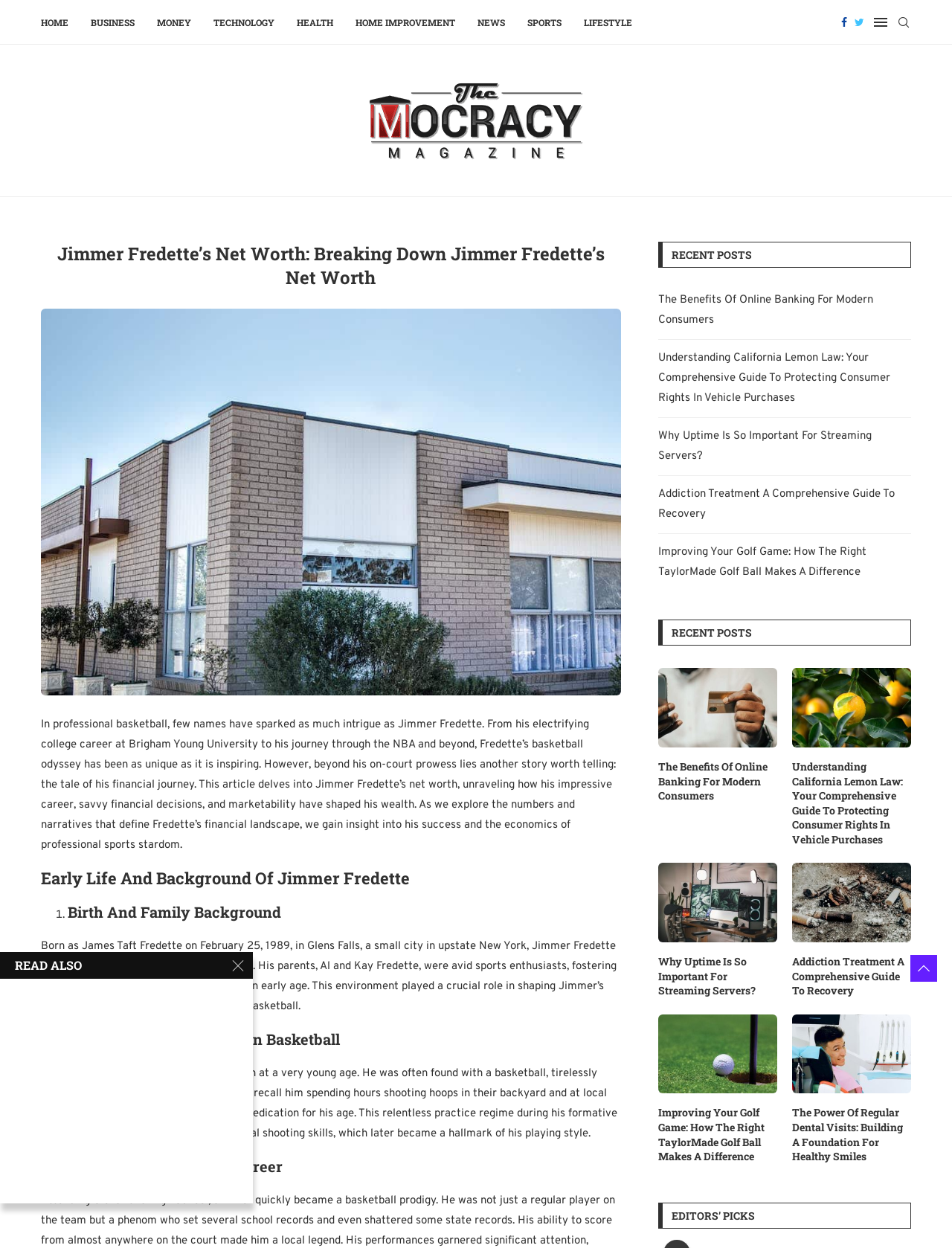Please identify the bounding box coordinates of the element that needs to be clicked to execute the following command: "Search for something". Provide the bounding box using four float numbers between 0 and 1, formatted as [left, top, right, bottom].

[0.941, 0.001, 0.957, 0.035]